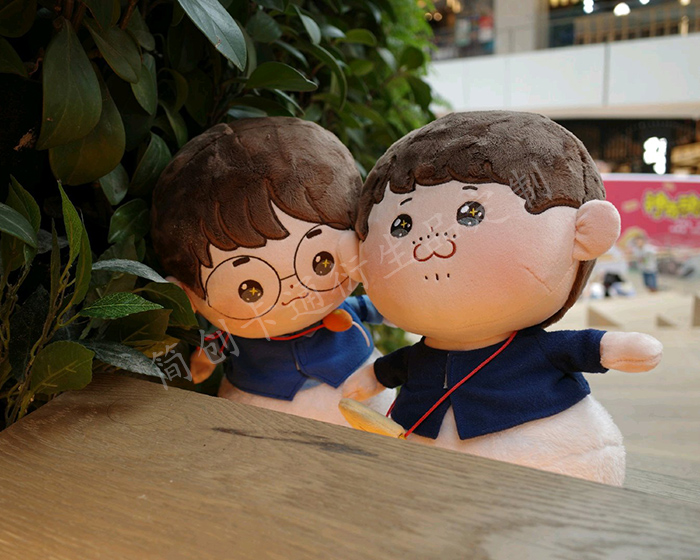Please provide a detailed answer to the question below by examining the image:
What is the color of the backdrop?

The dolls seem to be peeking out playfully from behind a lush green backdrop, which enhances the enchanting aura of these plush companions.